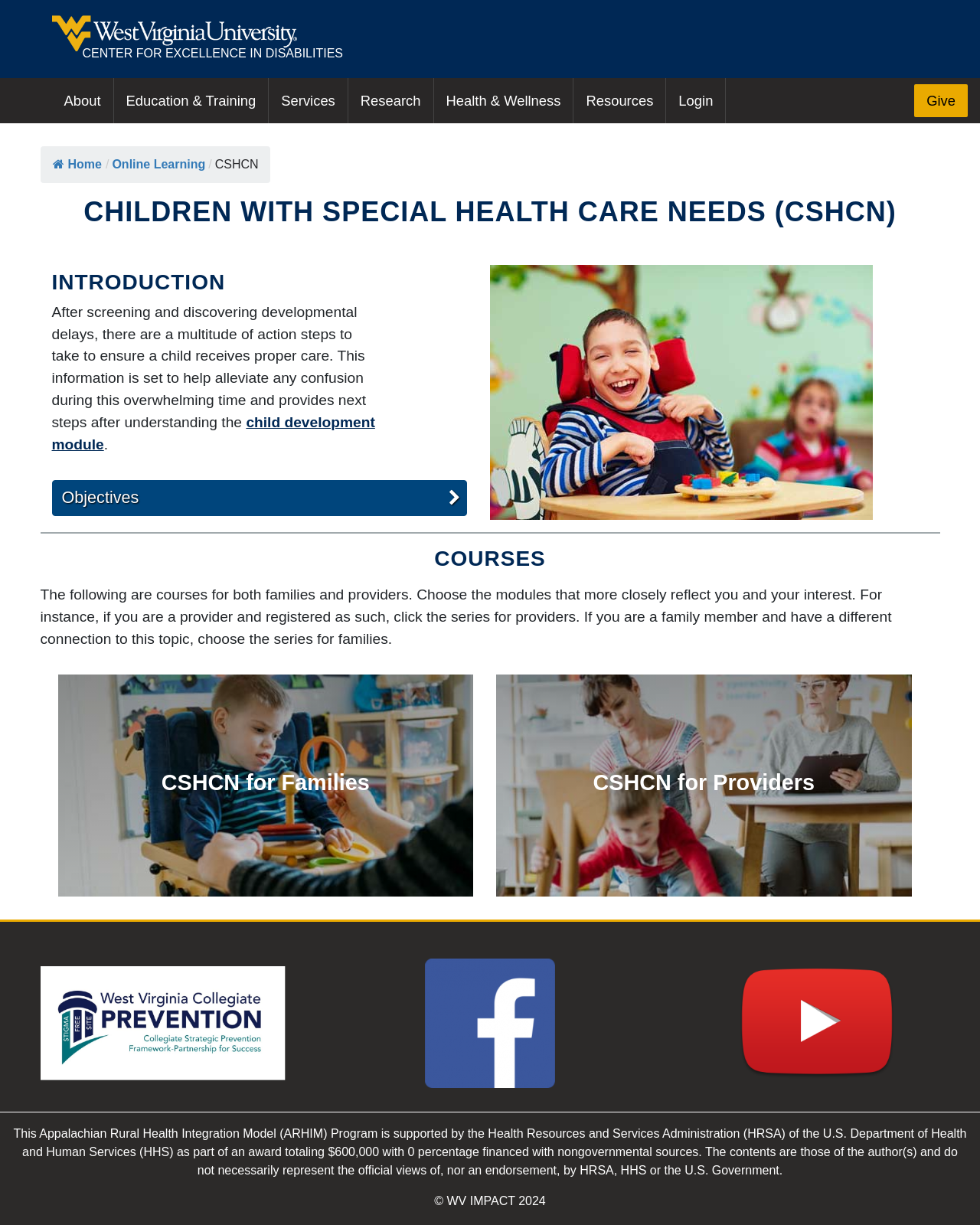Extract the primary heading text from the webpage.

CHILDREN WITH SPECIAL HEALTH CARE NEEDS (CSHCN)